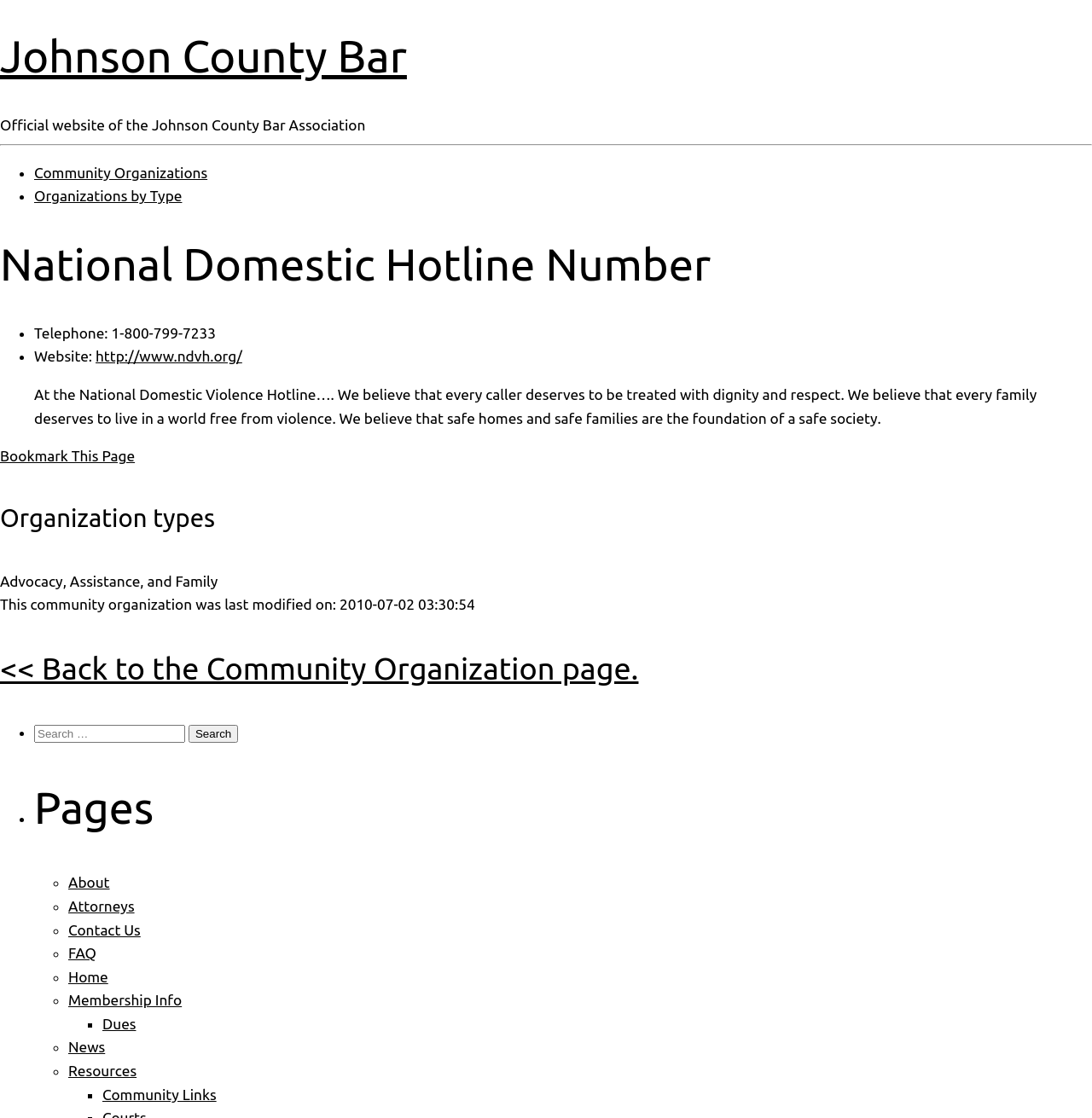What is the national domestic hotline number?
Kindly offer a detailed explanation using the data available in the image.

The national domestic hotline number is mentioned in the section 'National Domestic Hotline Number' as 'Telephone: 1-800-799-7233'.